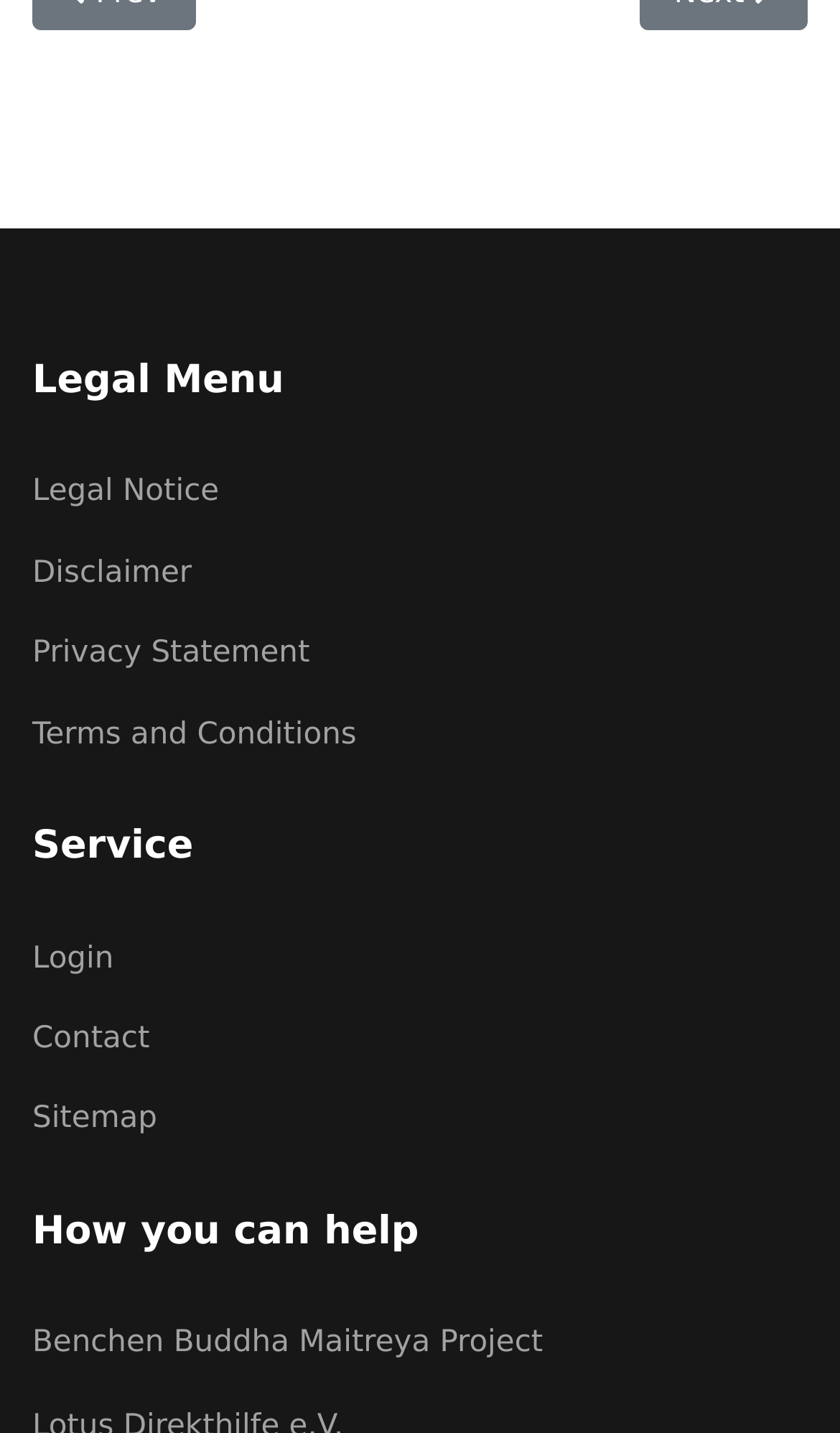Pinpoint the bounding box coordinates of the element you need to click to execute the following instruction: "Check Terms and Conditions". The bounding box should be represented by four float numbers between 0 and 1, in the format [left, top, right, bottom].

[0.038, 0.496, 0.962, 0.529]